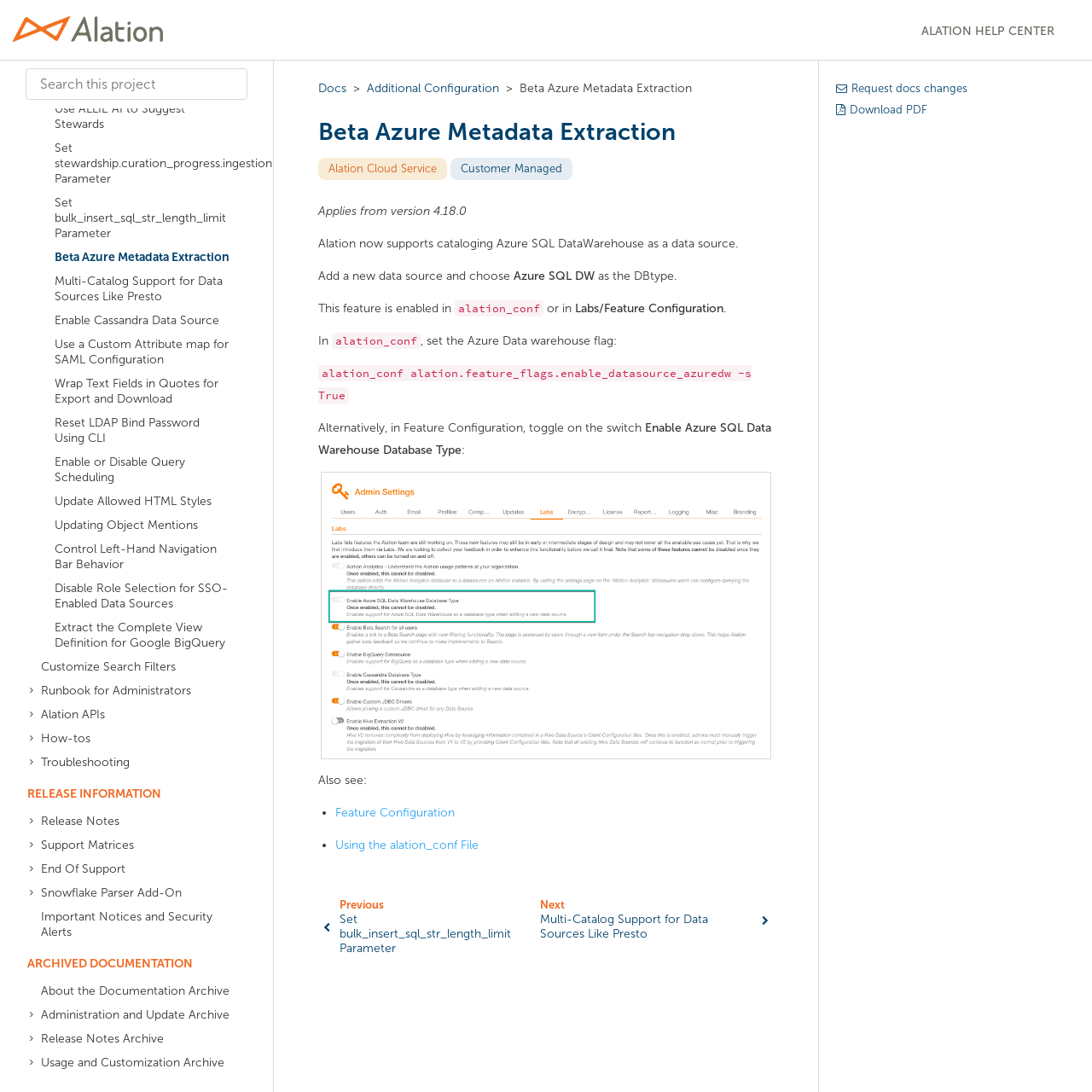Extract the text of the main heading from the webpage.

Beta Azure Metadata Extraction